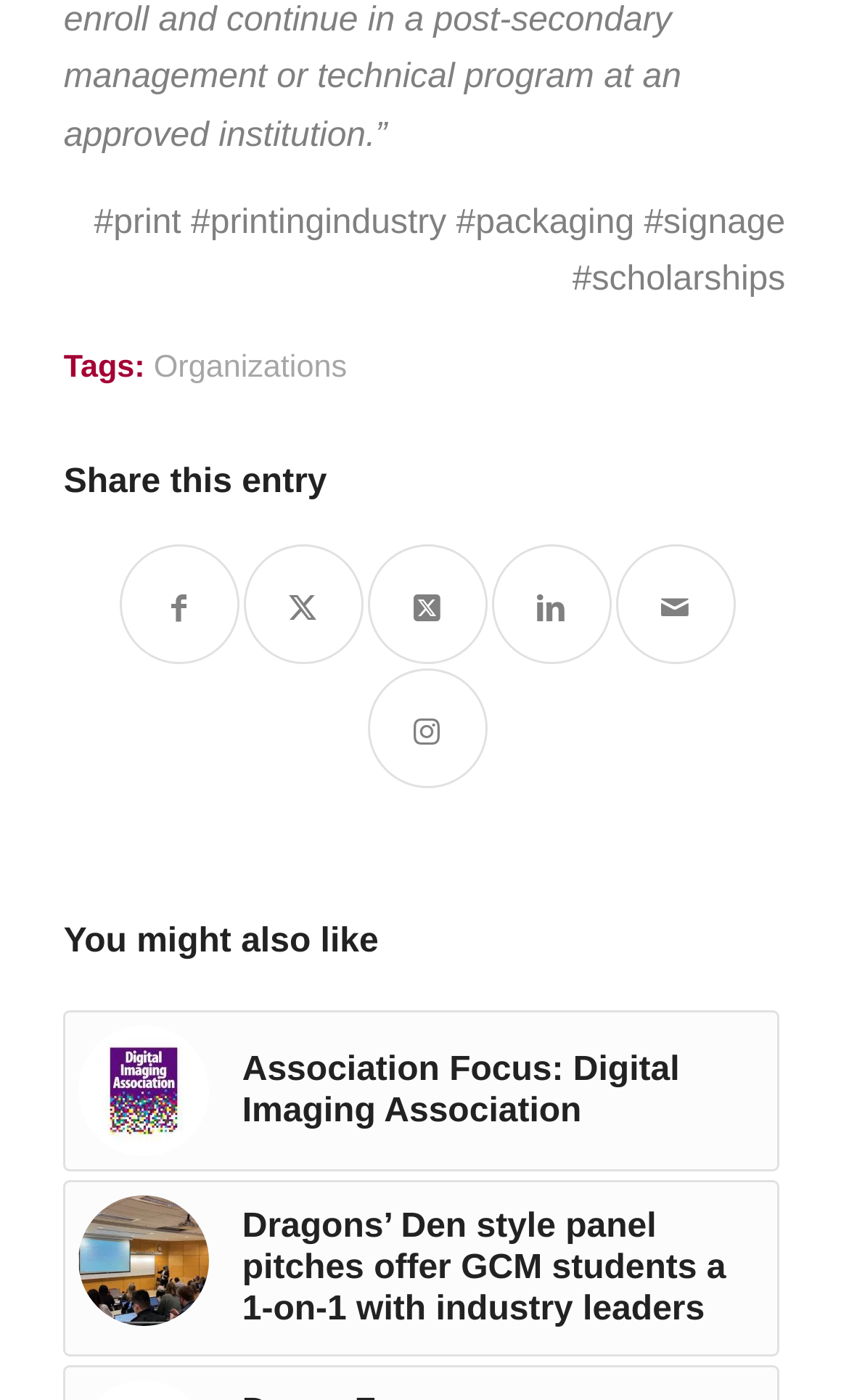Identify the bounding box coordinates of the specific part of the webpage to click to complete this instruction: "Share on Twitter".

[0.286, 0.389, 0.427, 0.475]